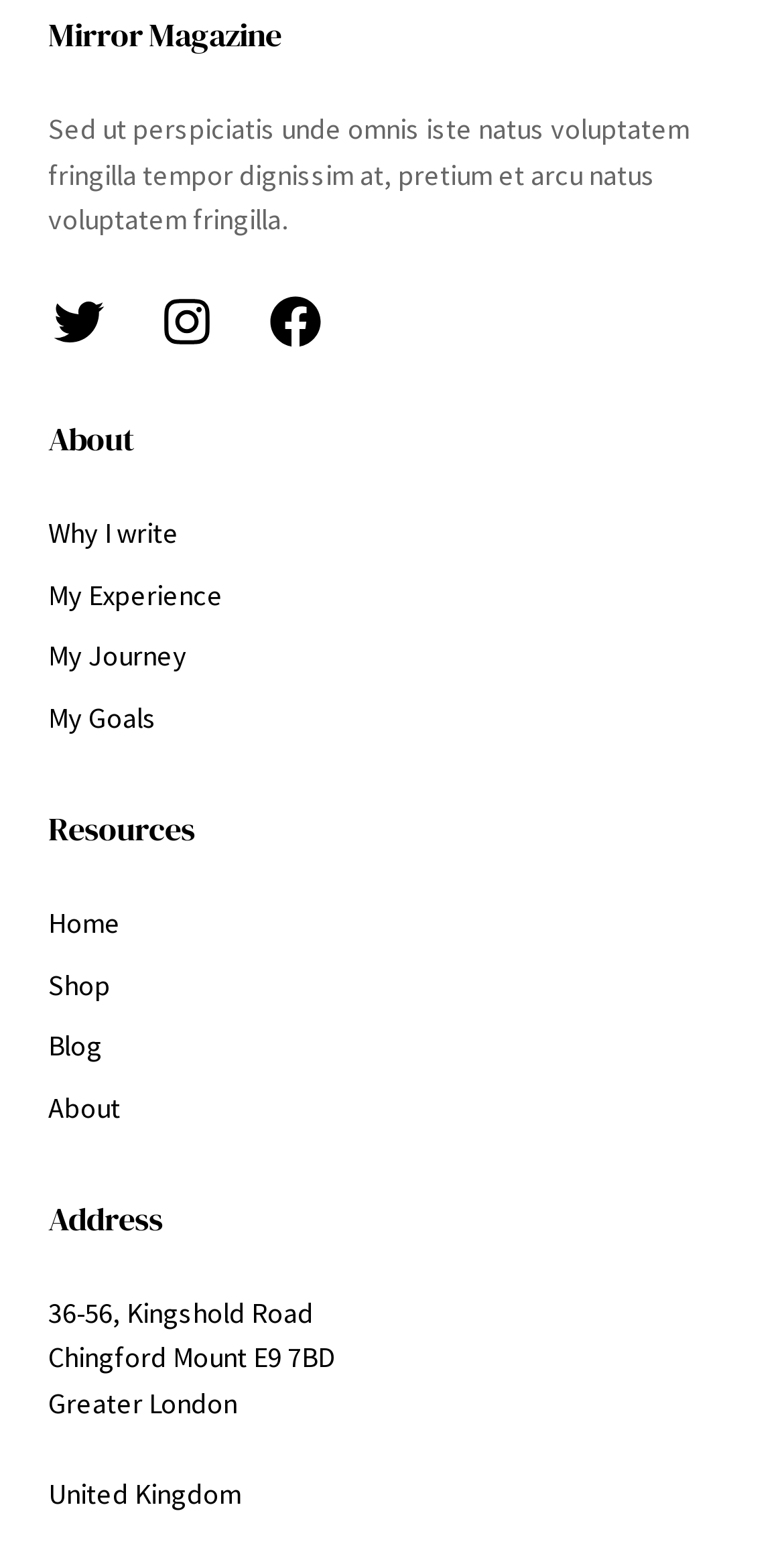Identify the bounding box coordinates of the clickable region required to complete the instruction: "Visit My Journey". The coordinates should be given as four float numbers within the range of 0 and 1, i.e., [left, top, right, bottom].

[0.062, 0.407, 0.238, 0.436]